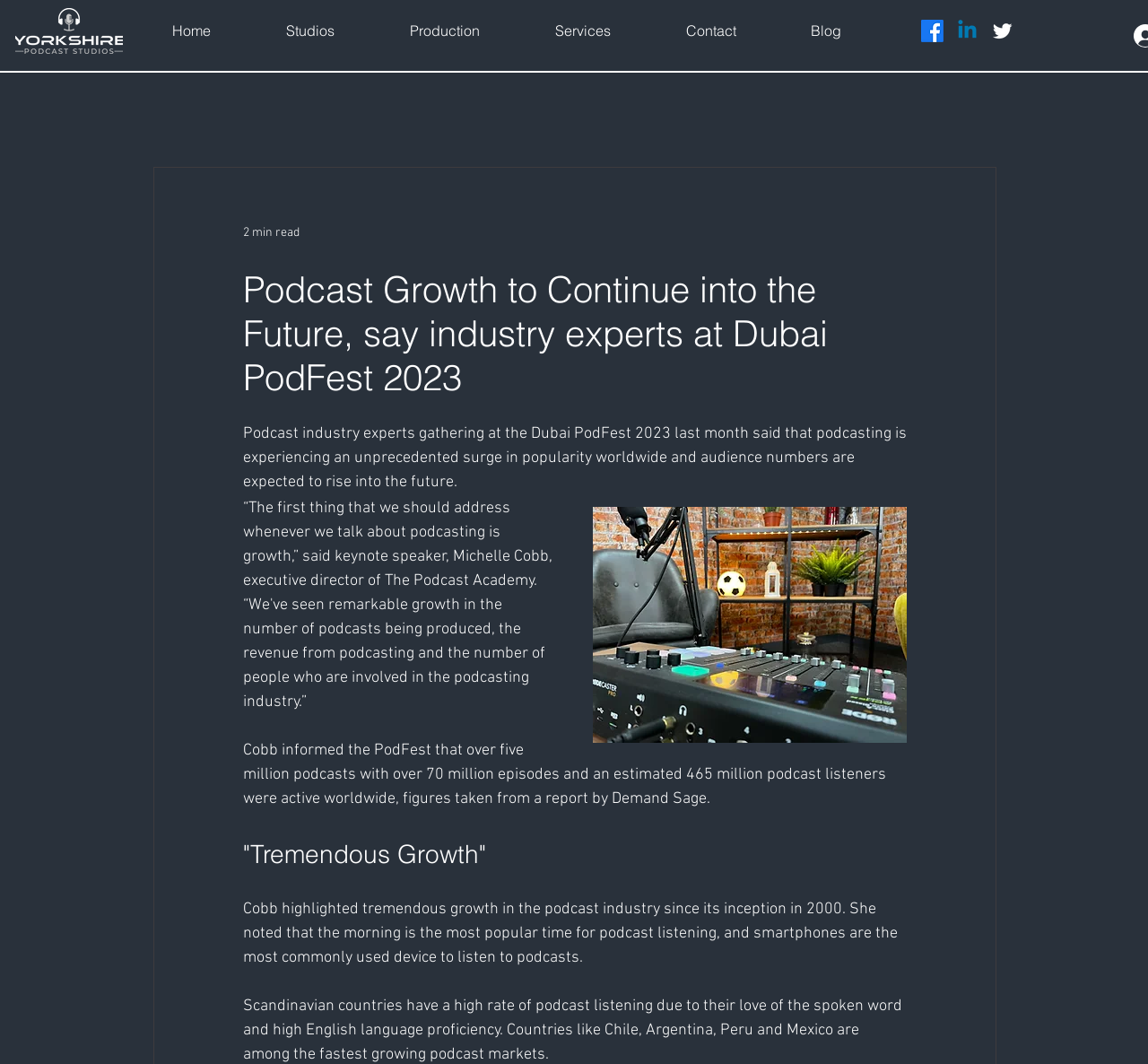From the webpage screenshot, identify the region described by aria-label="Sports Broadcast Media". Provide the bounding box coordinates as (top-left x, top-left y, bottom-right x, bottom-right y), with each value being a floating point number between 0 and 1.

[0.833, 0.019, 0.852, 0.04]